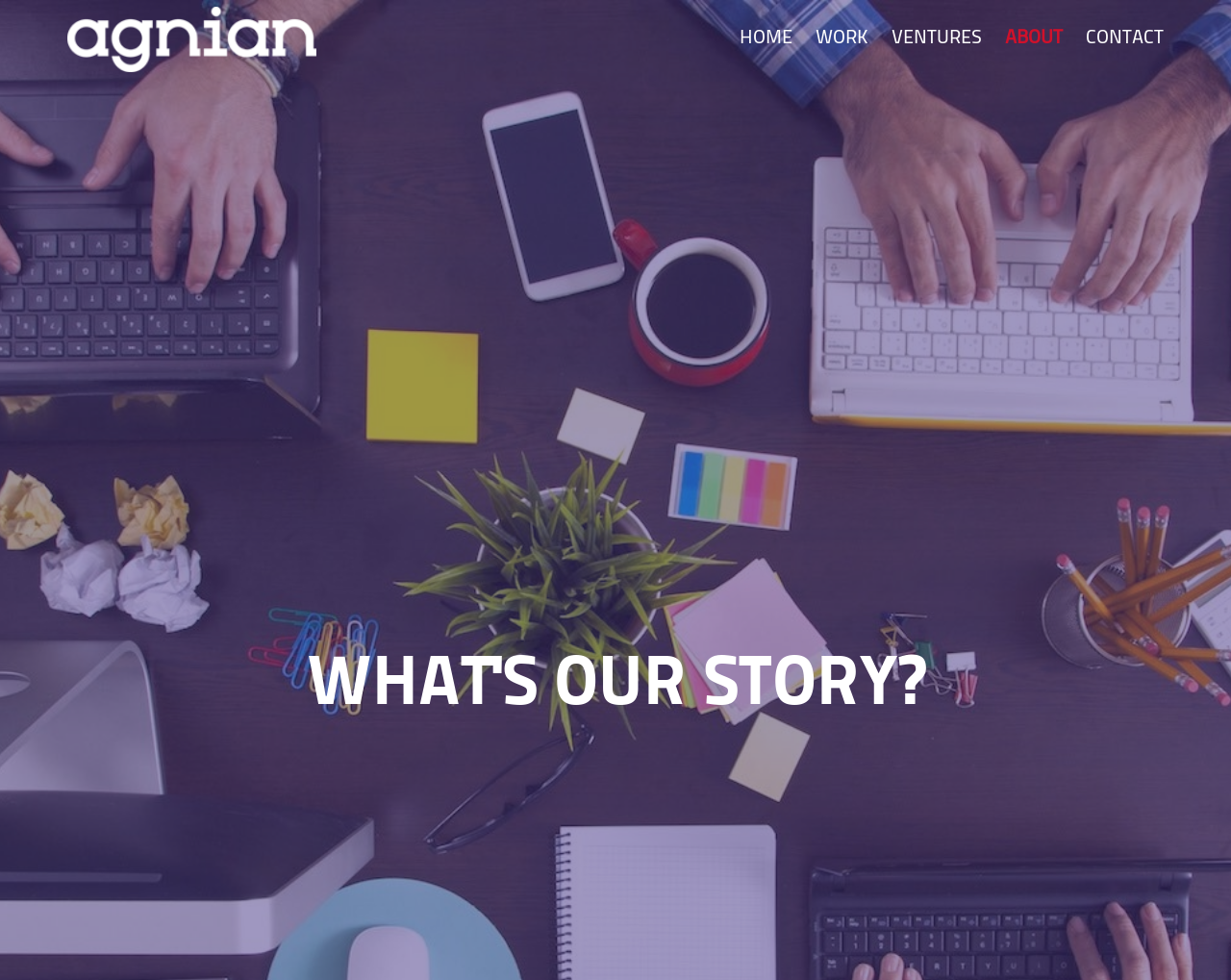What is the purpose of the agency?
Provide a fully detailed and comprehensive answer to the question.

Although the meta description is not supposed to be used to answer questions, I can infer the purpose of the agency by understanding the context of the webpage. The webpage seems to be a digital agency's website, and the meta description mentions mobile app and enterprise web development, which suggests that these are the agency's areas of focus.